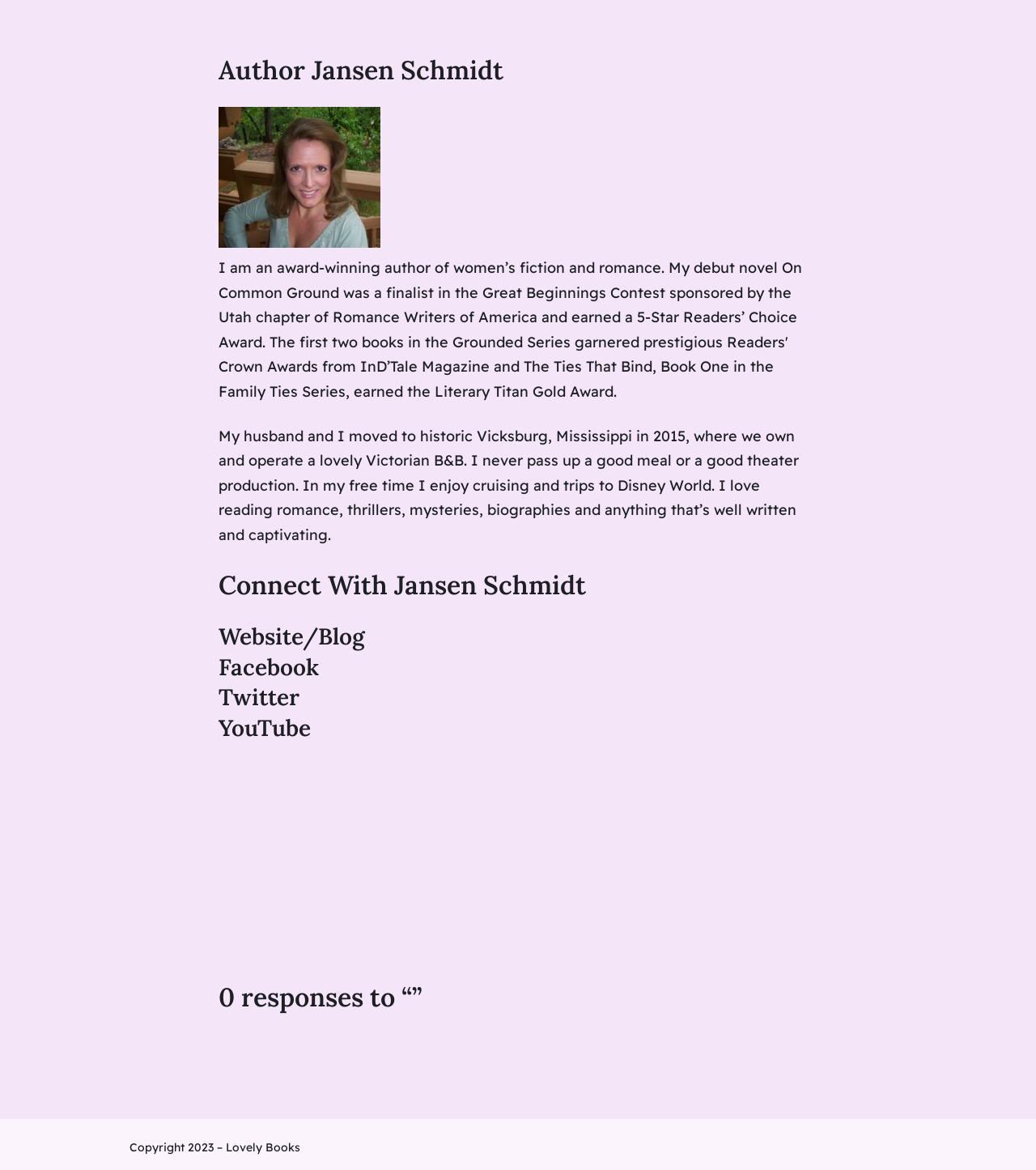Provide a brief response to the question using a single word or phrase: 
How many social media platforms are listed?

4